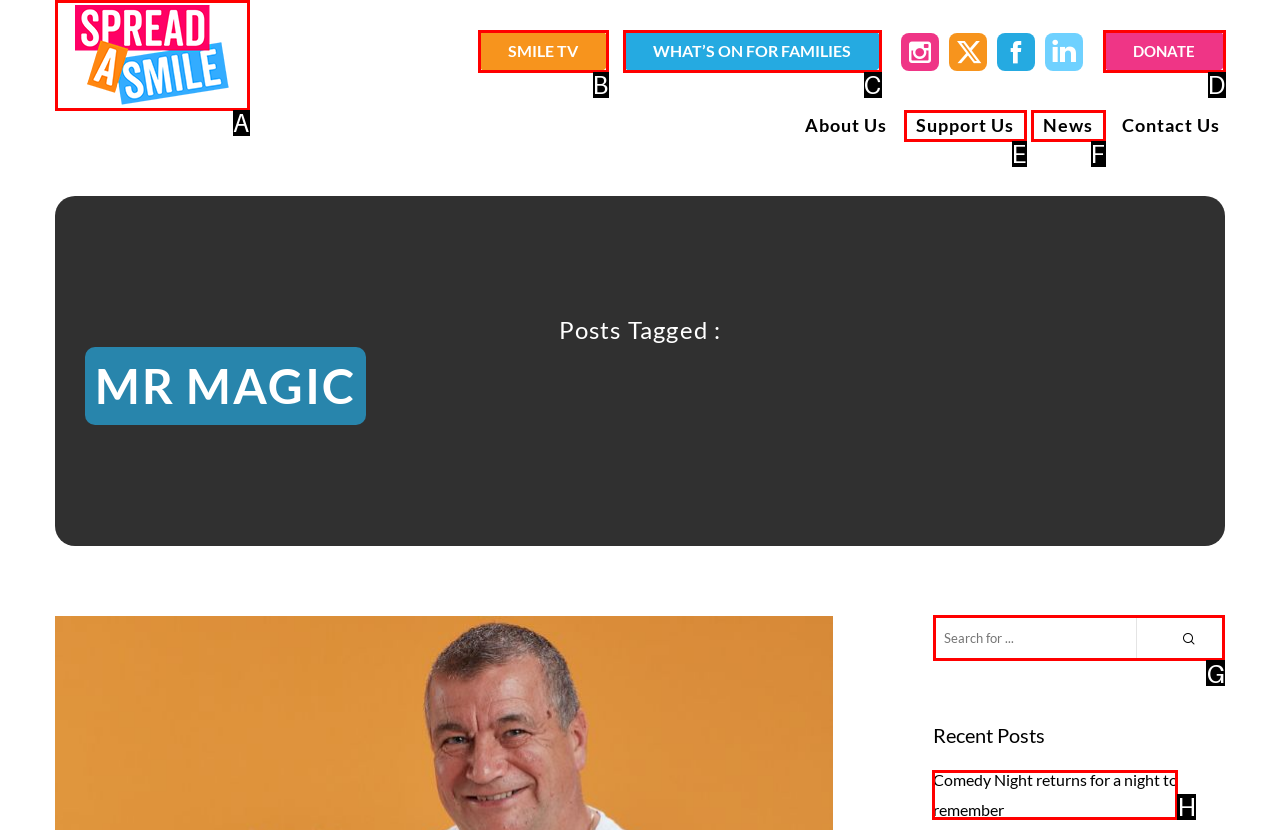Select the letter associated with the UI element you need to click to perform the following action: search for something
Reply with the correct letter from the options provided.

G